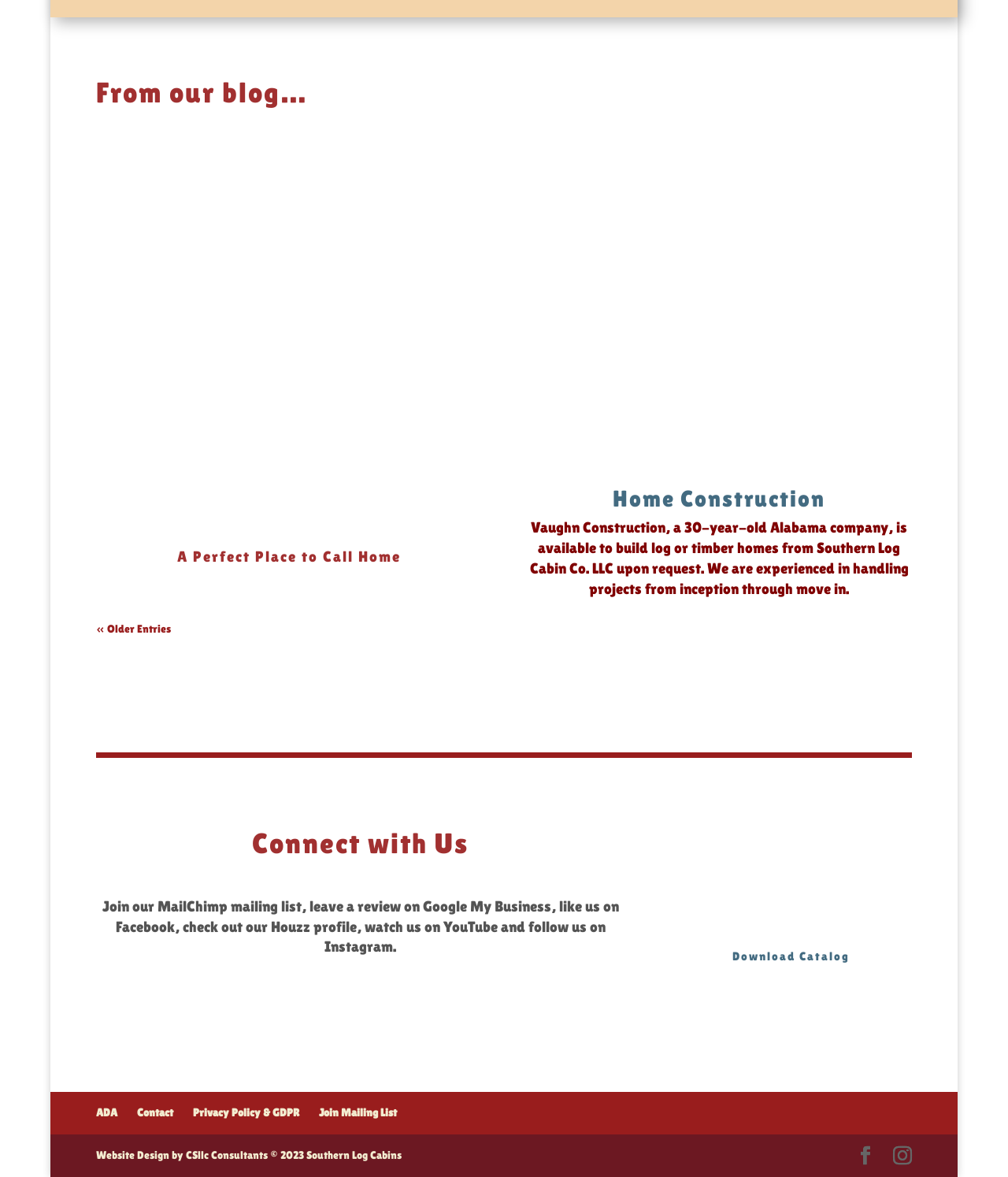What is the name of the company that designed the website?
Use the screenshot to answer the question with a single word or phrase.

CSllc Consultants